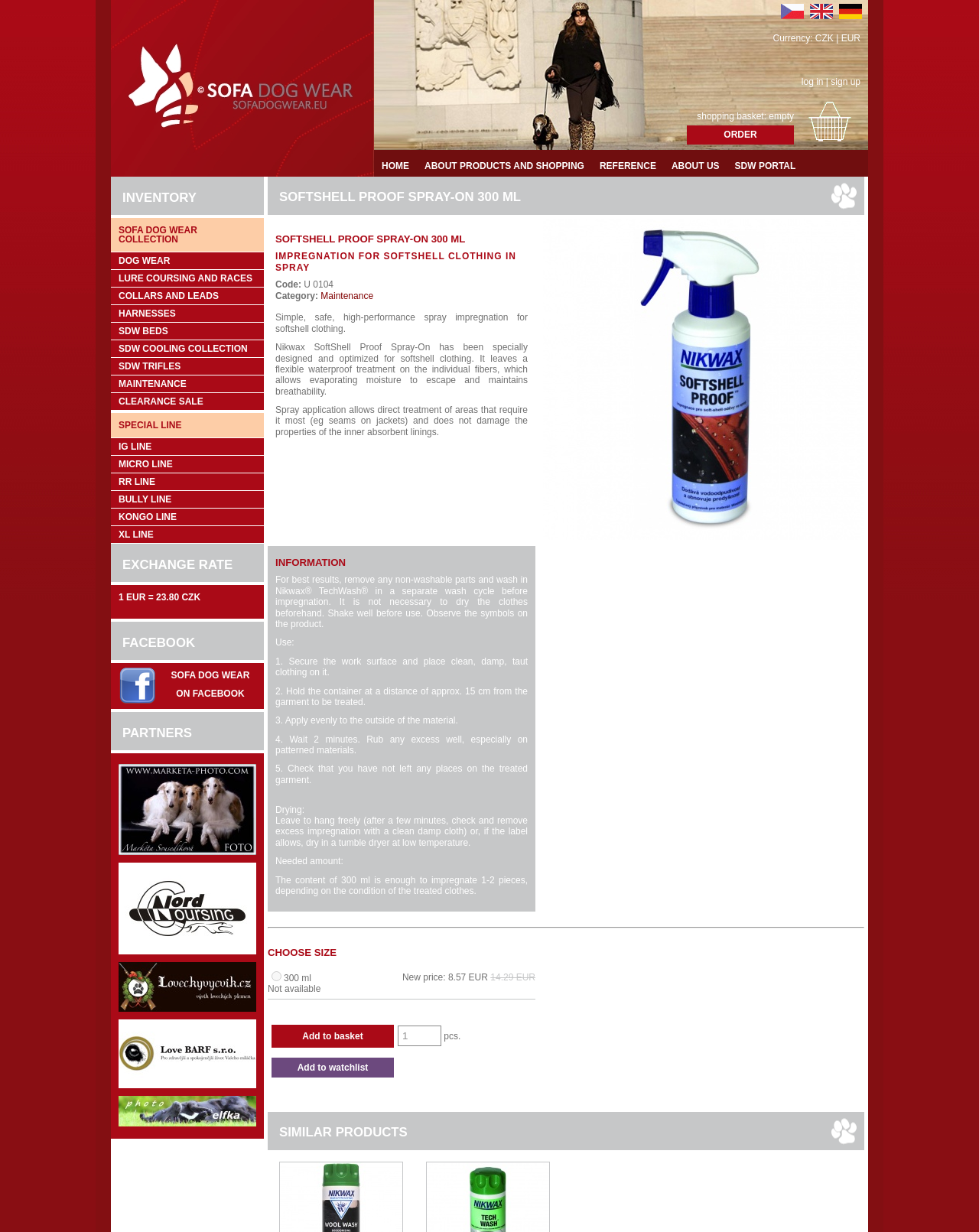Specify the bounding box coordinates for the region that must be clicked to perform the given instruction: "learn about dog wear collection".

[0.113, 0.177, 0.27, 0.204]